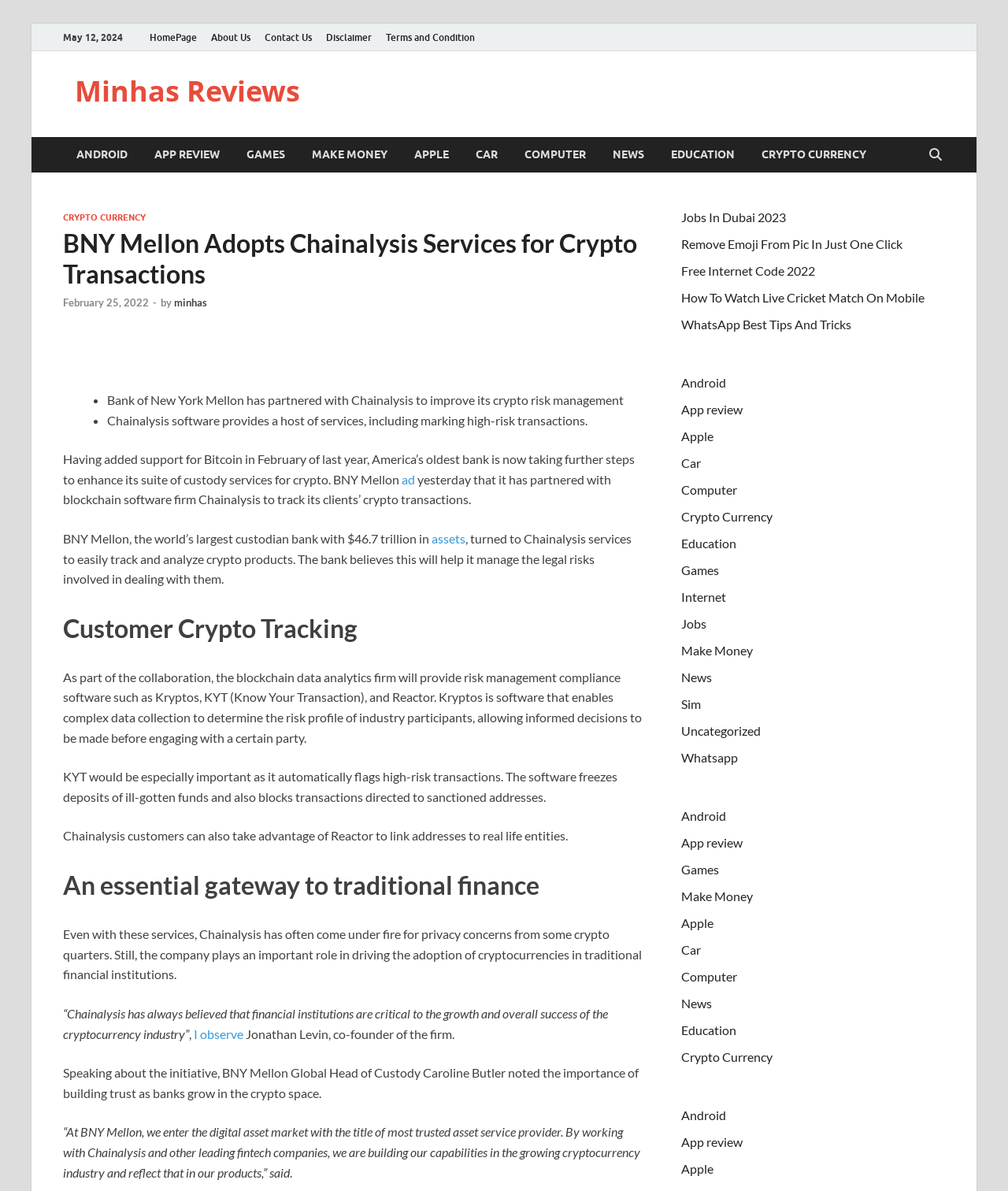Reply to the question below using a single word or brief phrase:
What is the name of the bank partnering with Chainalysis?

Bank of New York Mellon